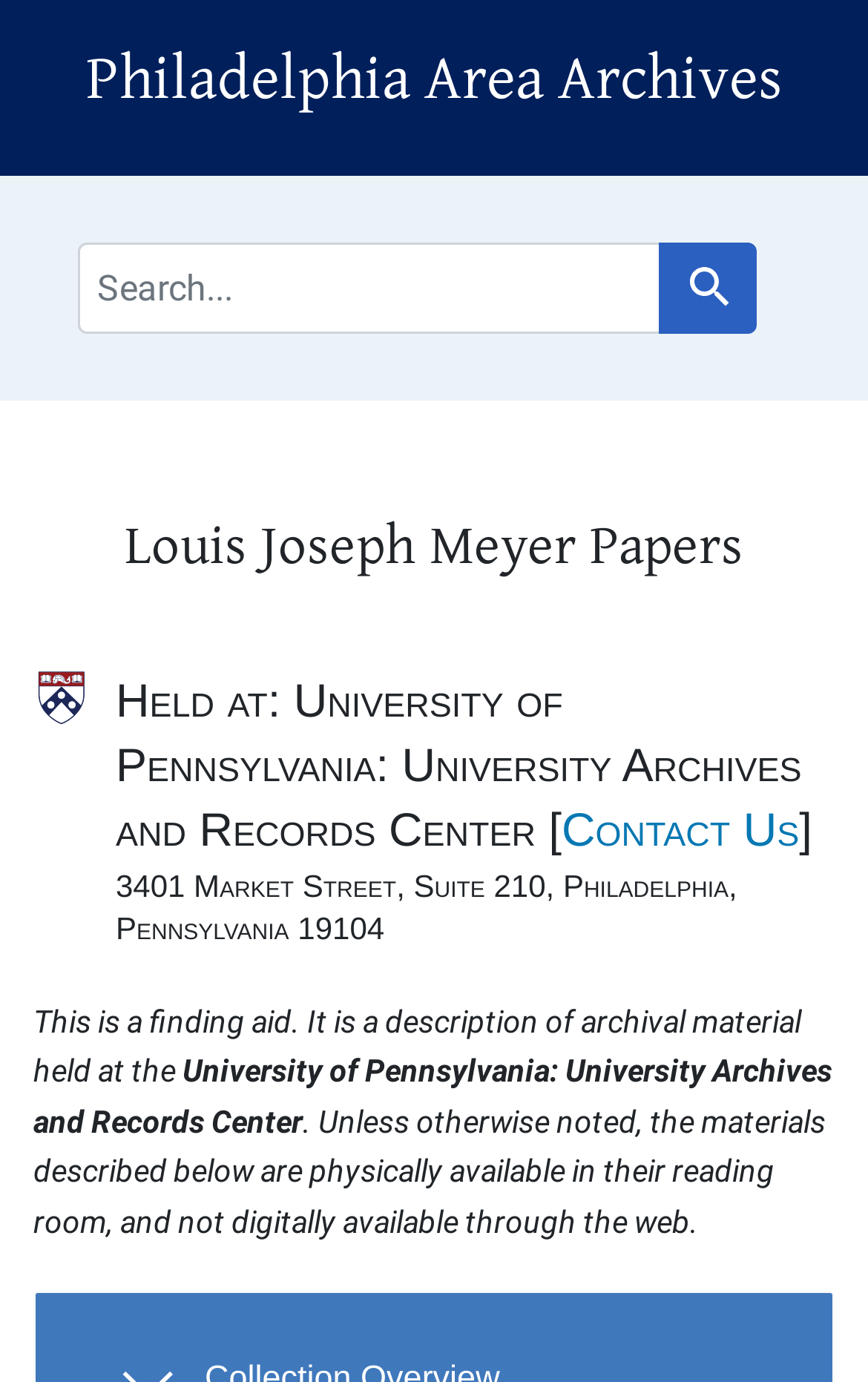Use a single word or phrase to answer this question: 
What is the purpose of this webpage?

To provide a finding aid